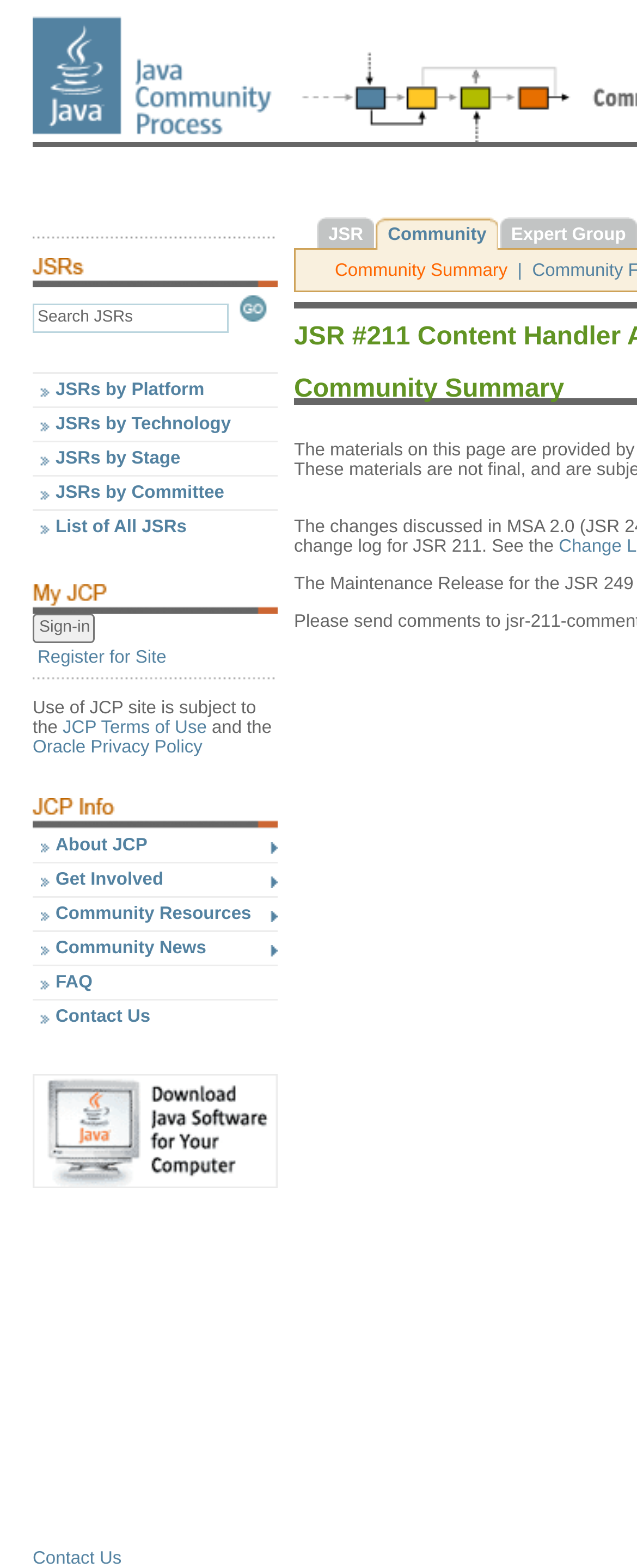Please identify the bounding box coordinates of the area that needs to be clicked to follow this instruction: "Search for JSRs".

[0.051, 0.194, 0.359, 0.212]